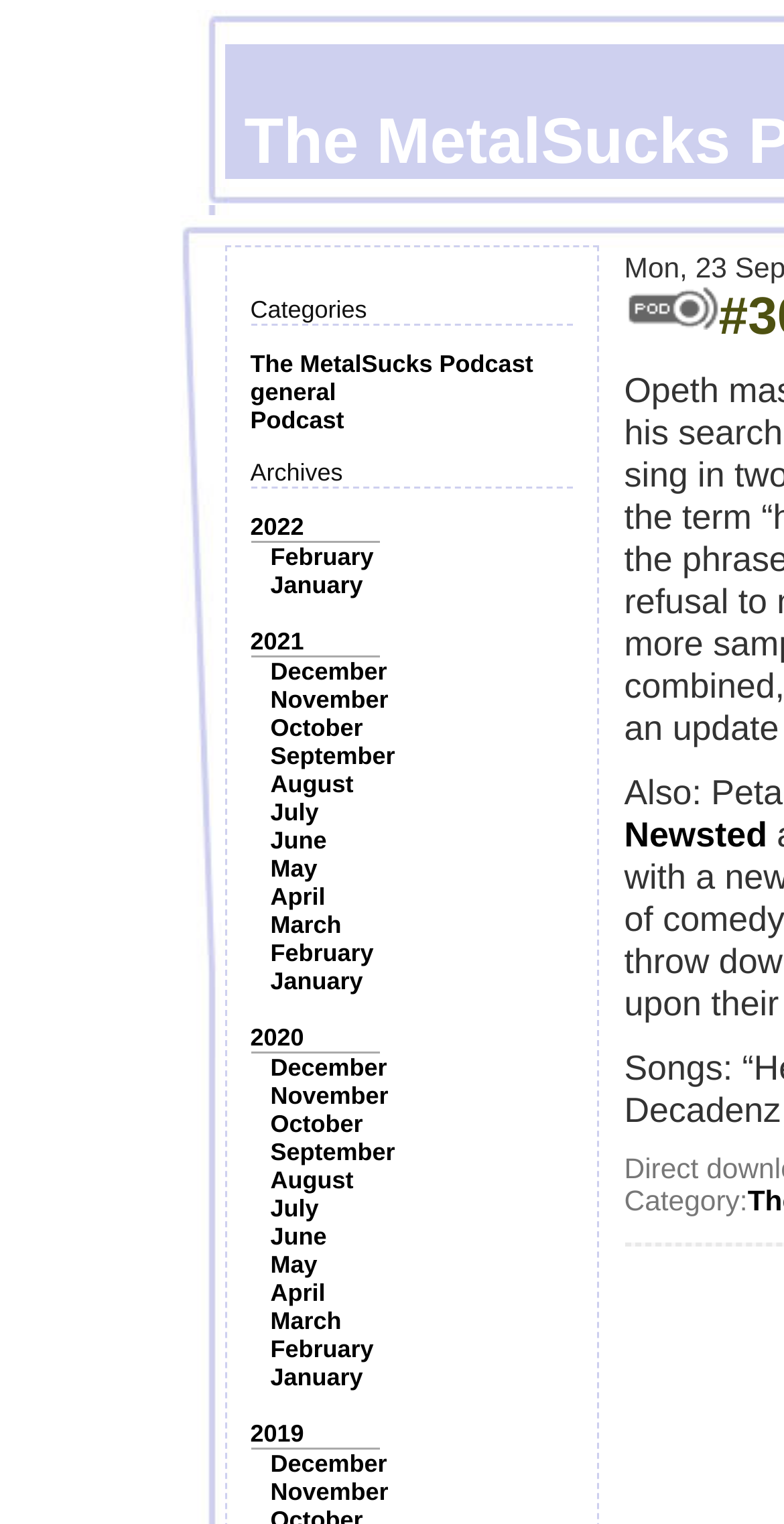Please locate the bounding box coordinates of the element that should be clicked to achieve the given instruction: "View the 'February' podcast".

[0.345, 0.356, 0.477, 0.375]